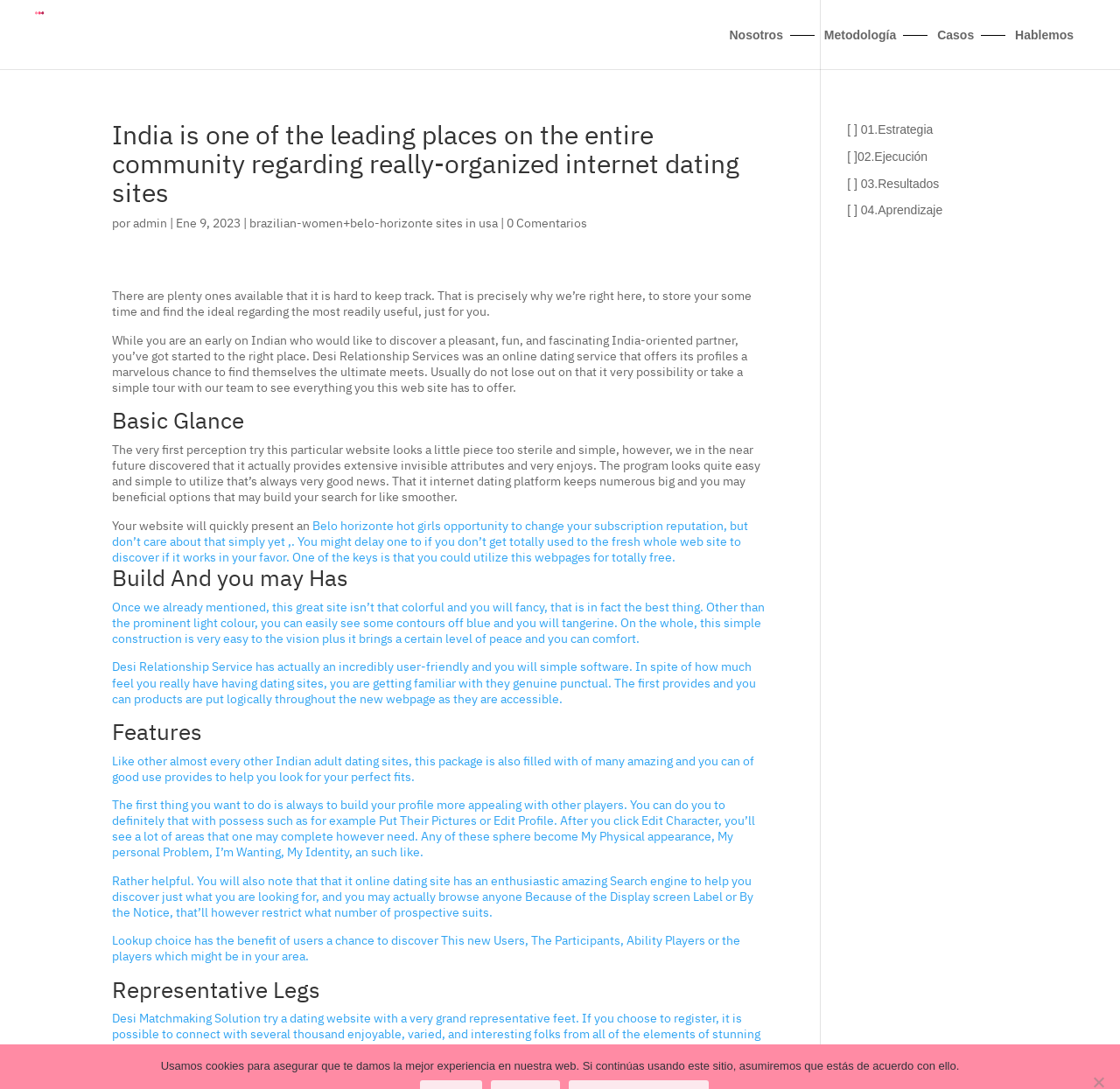What is the name of the dating service?
Provide a detailed and well-explained answer to the question.

I found the answer by reading the text on the webpage, specifically the sentence 'Desi Relationship Services was an online dating service that offers its profiles a marvelous chance to find themselves the ultimate meets.'